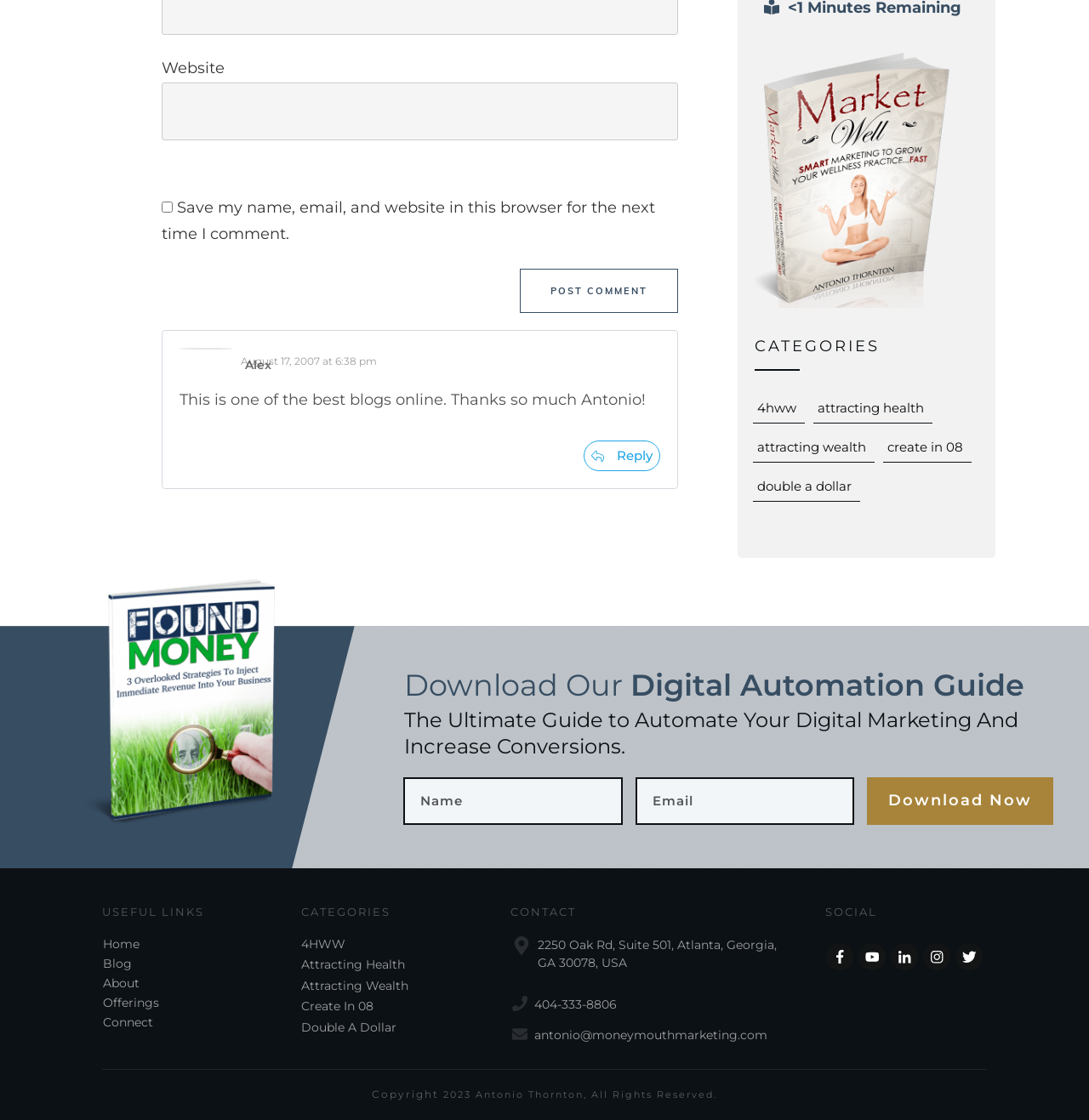Find the bounding box coordinates of the clickable element required to execute the following instruction: "reply to Alex". Provide the coordinates as four float numbers between 0 and 1, i.e., [left, top, right, bottom].

[0.536, 0.393, 0.606, 0.421]